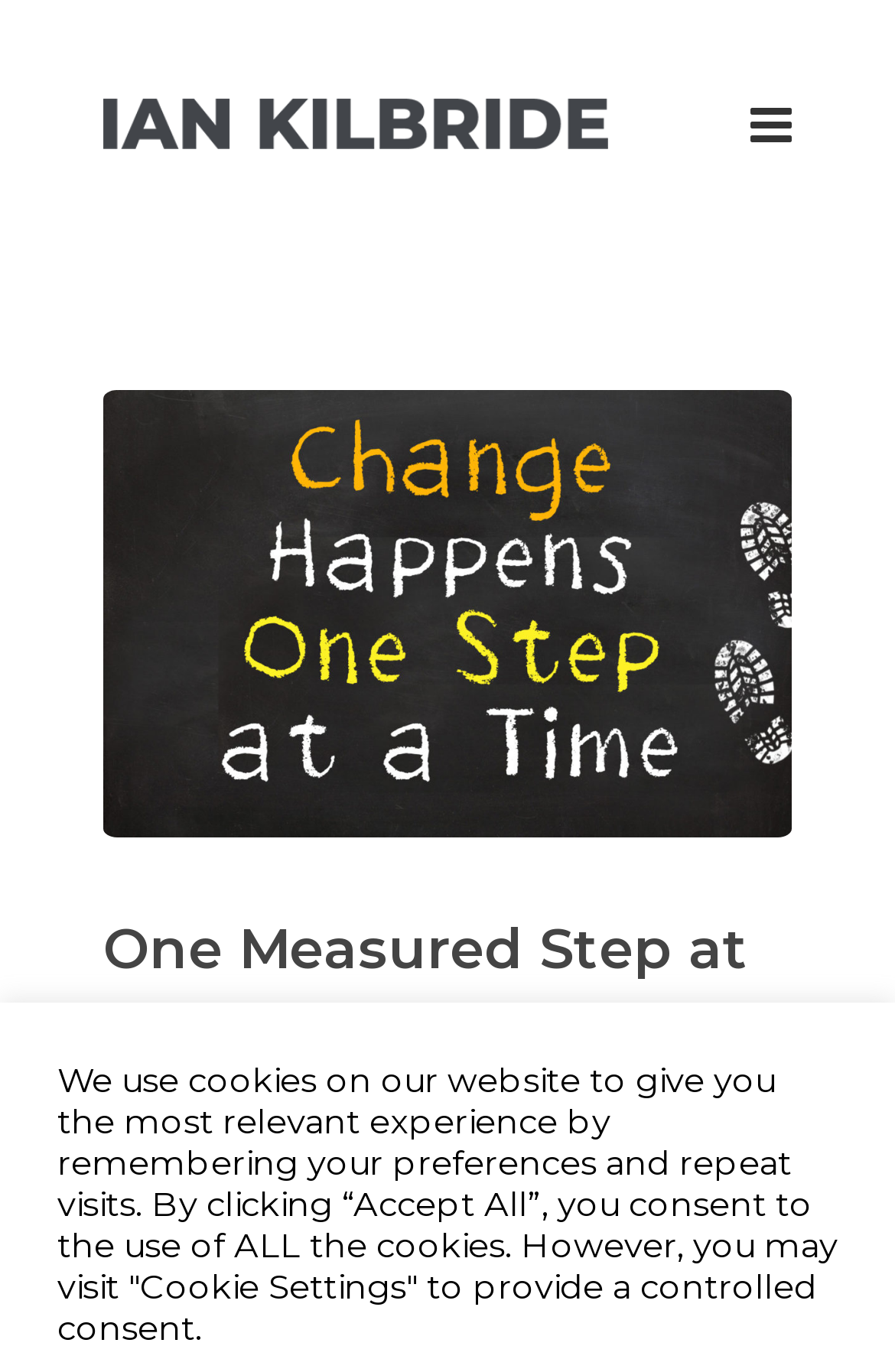Please provide a comprehensive response to the question below by analyzing the image: 
What is the date of the article?

The date of the article can be found by looking at the StaticText element with the text 'DECEMBER 12, 2017' which is located below the article title, indicating that the article was published on December 12, 2017.